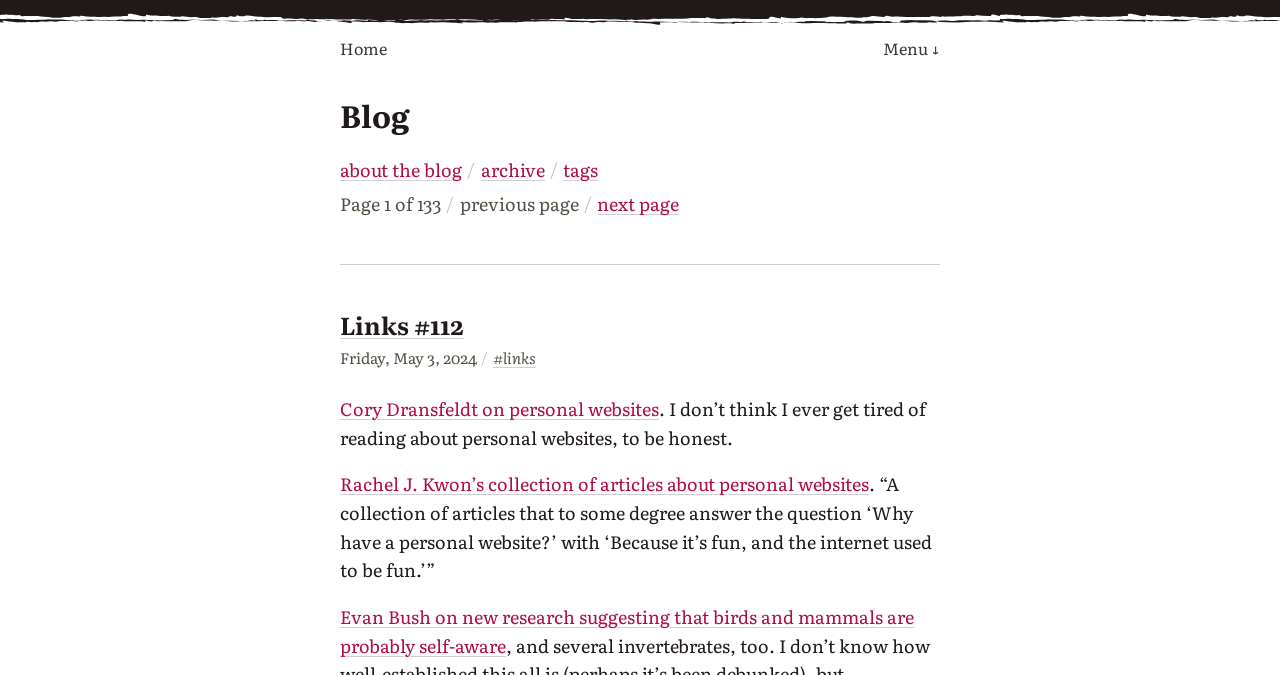What is the name of the blog?
Kindly offer a comprehensive and detailed response to the question.

The name of the blog can be found at the top of the webpage, which is 'Blog — Ben Crowder'.